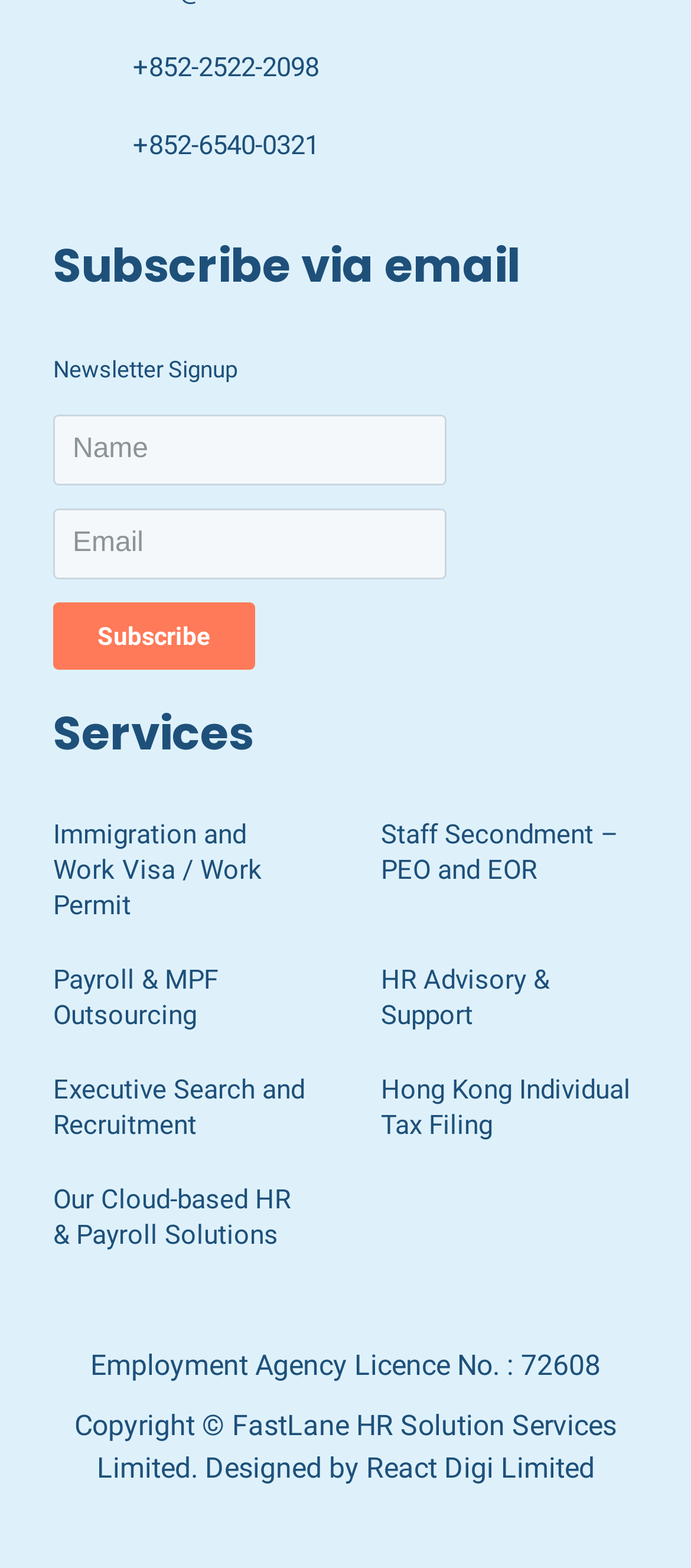Provide a brief response using a word or short phrase to this question:
How many phone numbers are listed?

2